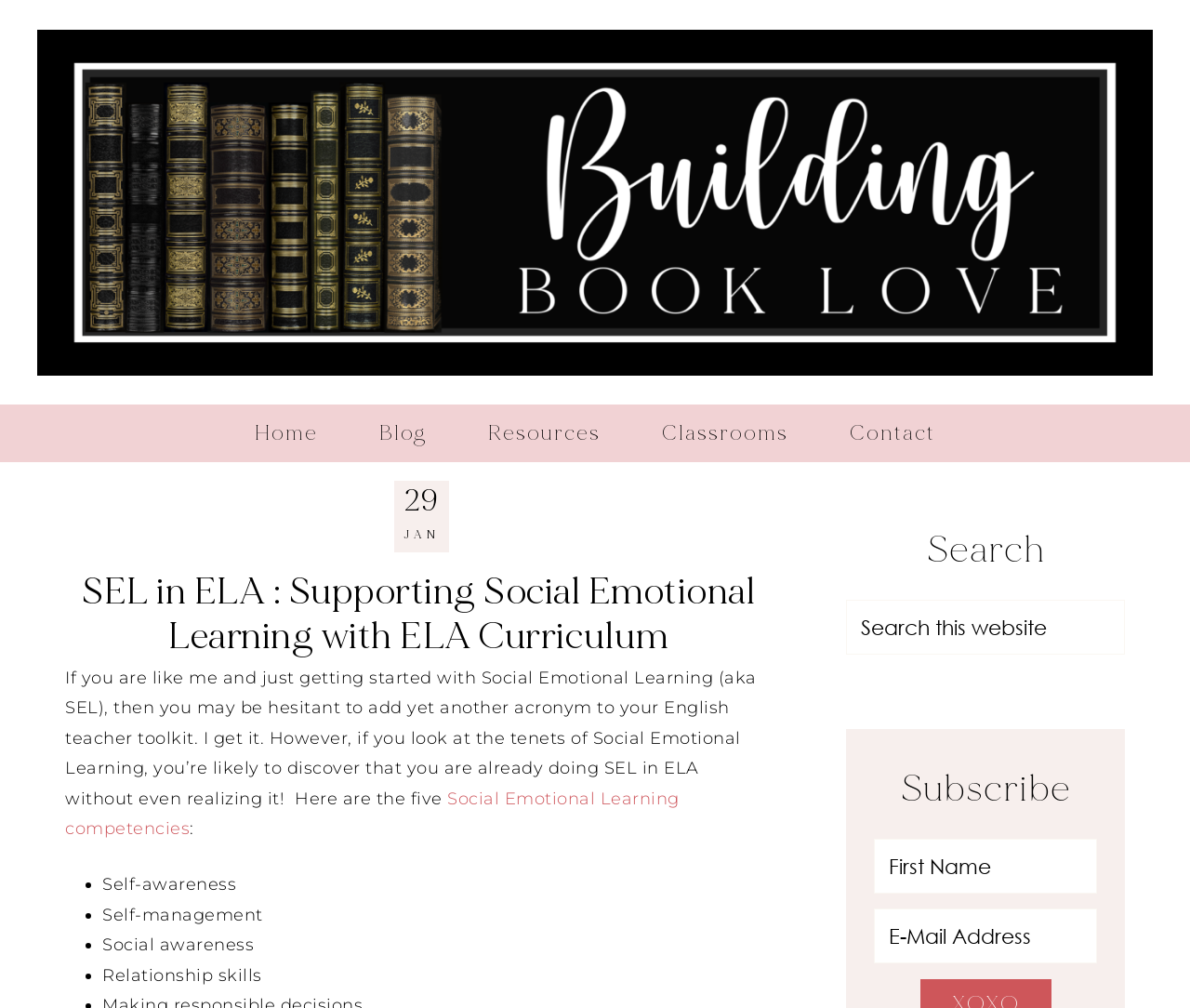Please identify the bounding box coordinates of the clickable element to fulfill the following instruction: "Search this website". The coordinates should be four float numbers between 0 and 1, i.e., [left, top, right, bottom].

[0.711, 0.595, 0.945, 0.649]